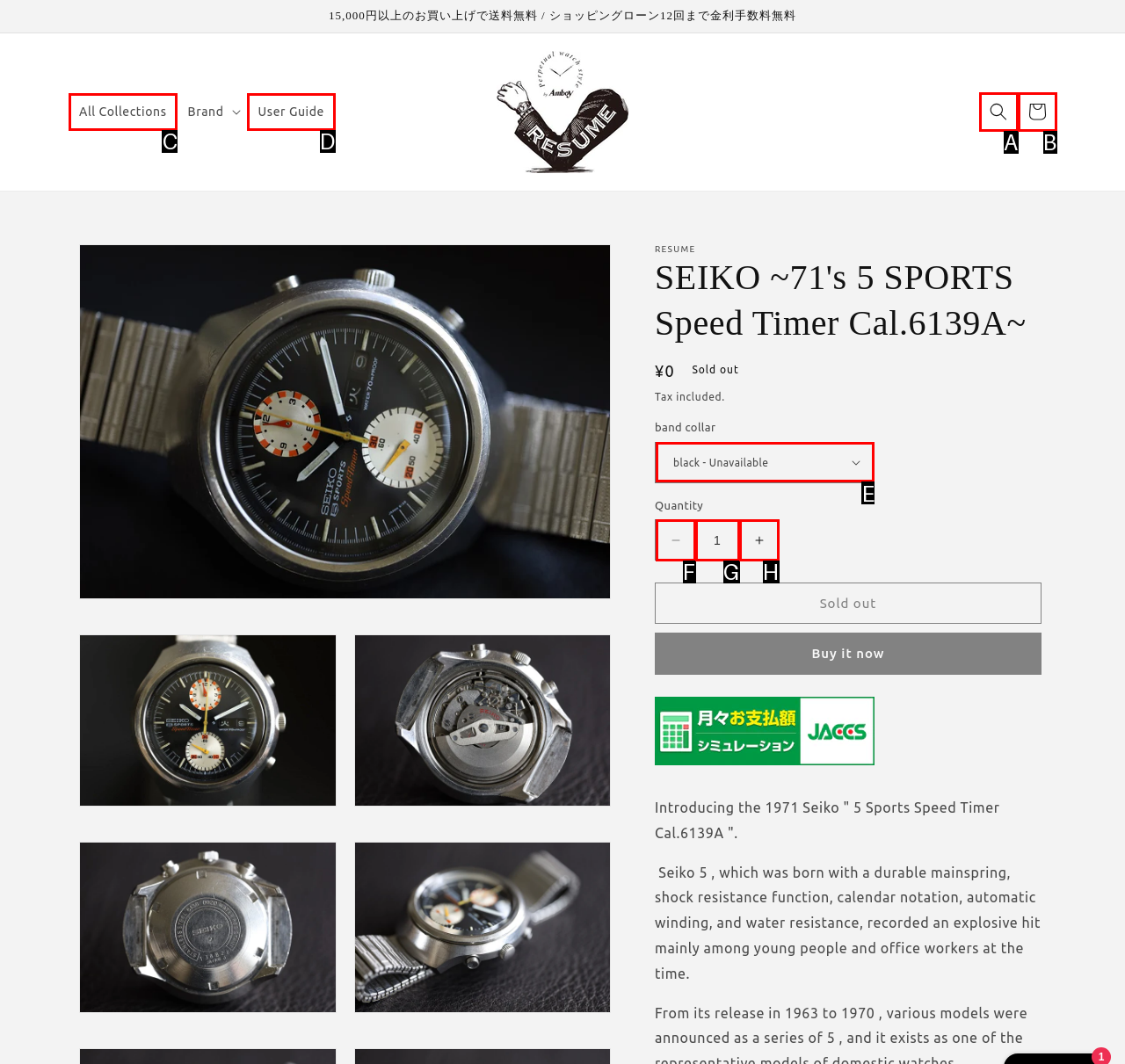Tell me which one HTML element I should click to complete the following task: Select the 'band collar' option
Answer with the option's letter from the given choices directly.

E